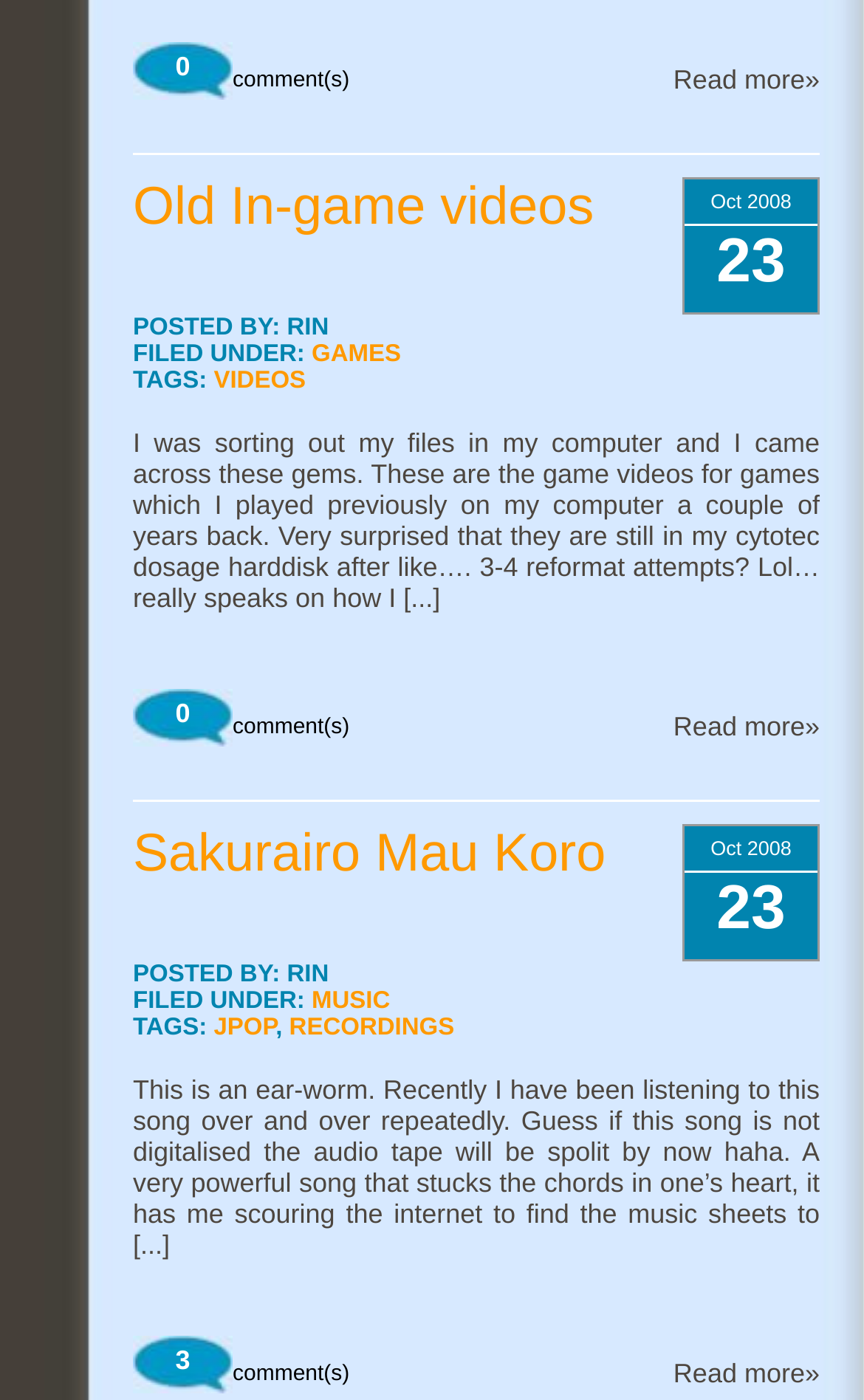How many comments are there for the third post?
Please provide a single word or phrase in response based on the screenshot.

3